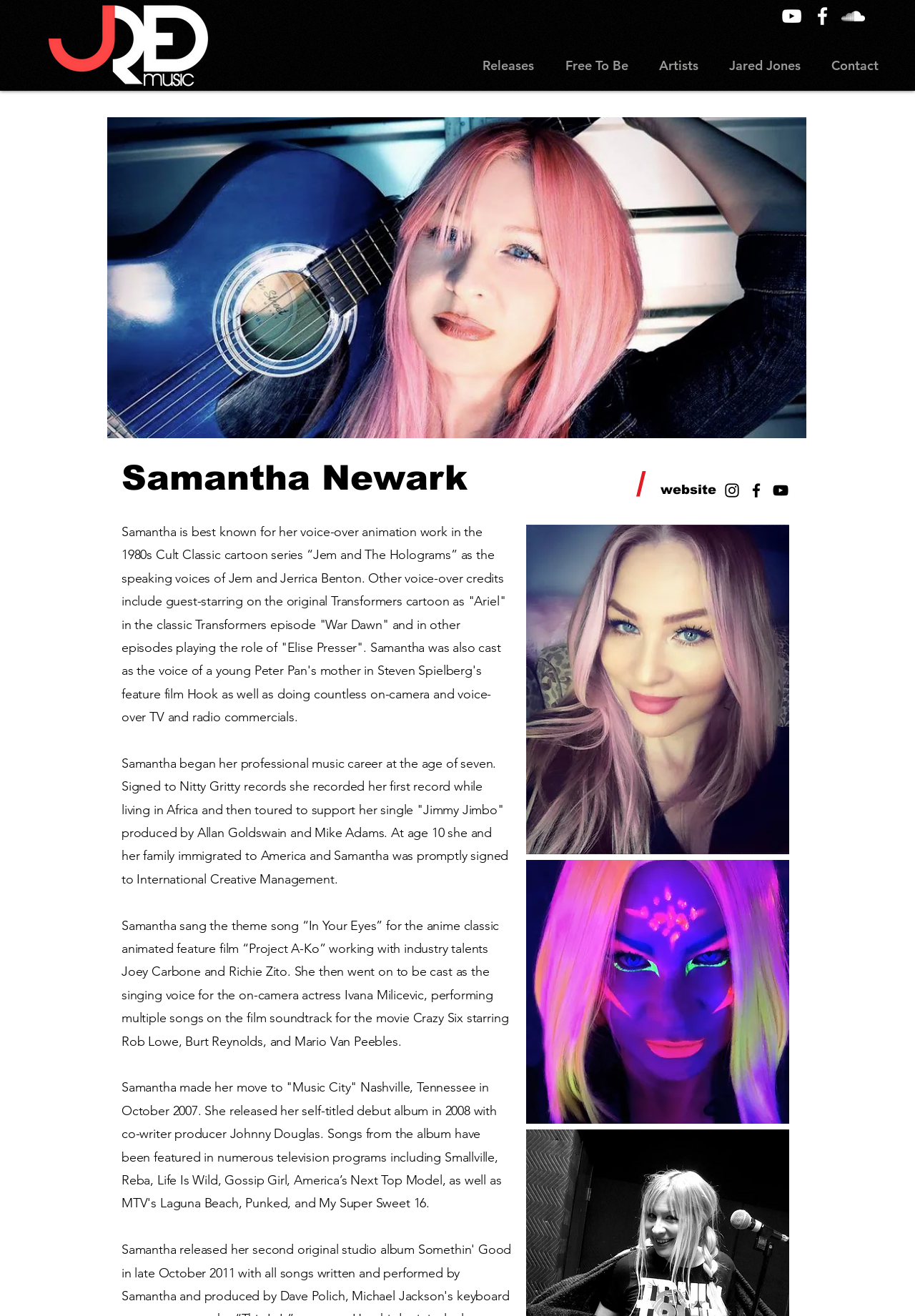Based on the element description: "aria-label="YouTube"", identify the UI element and provide its bounding box coordinates. Use four float numbers between 0 and 1, [left, top, right, bottom].

[0.852, 0.003, 0.878, 0.021]